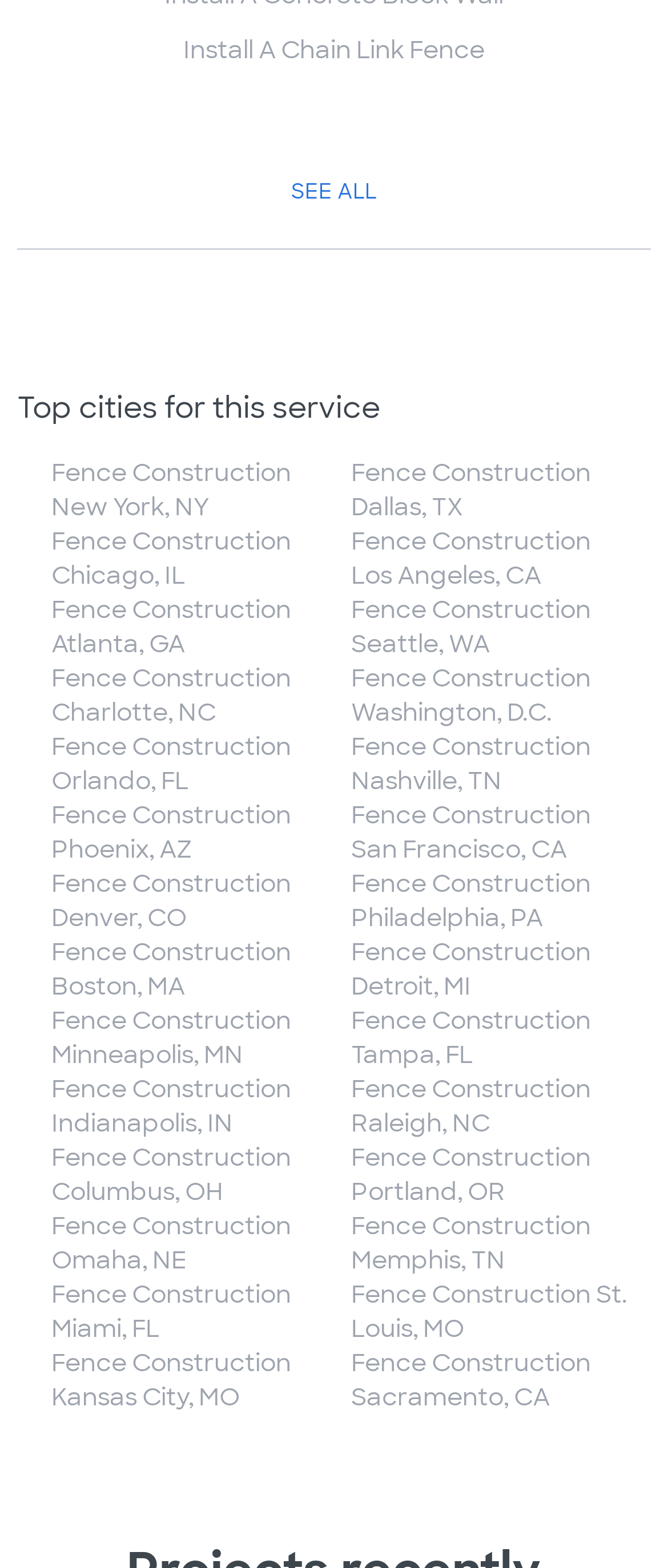Given the webpage screenshot and the description, determine the bounding box coordinates (top-left x, top-left y, bottom-right x, bottom-right y) that define the location of the UI element matching this description: install an electric fence

[0.286, 0.057, 0.714, 0.077]